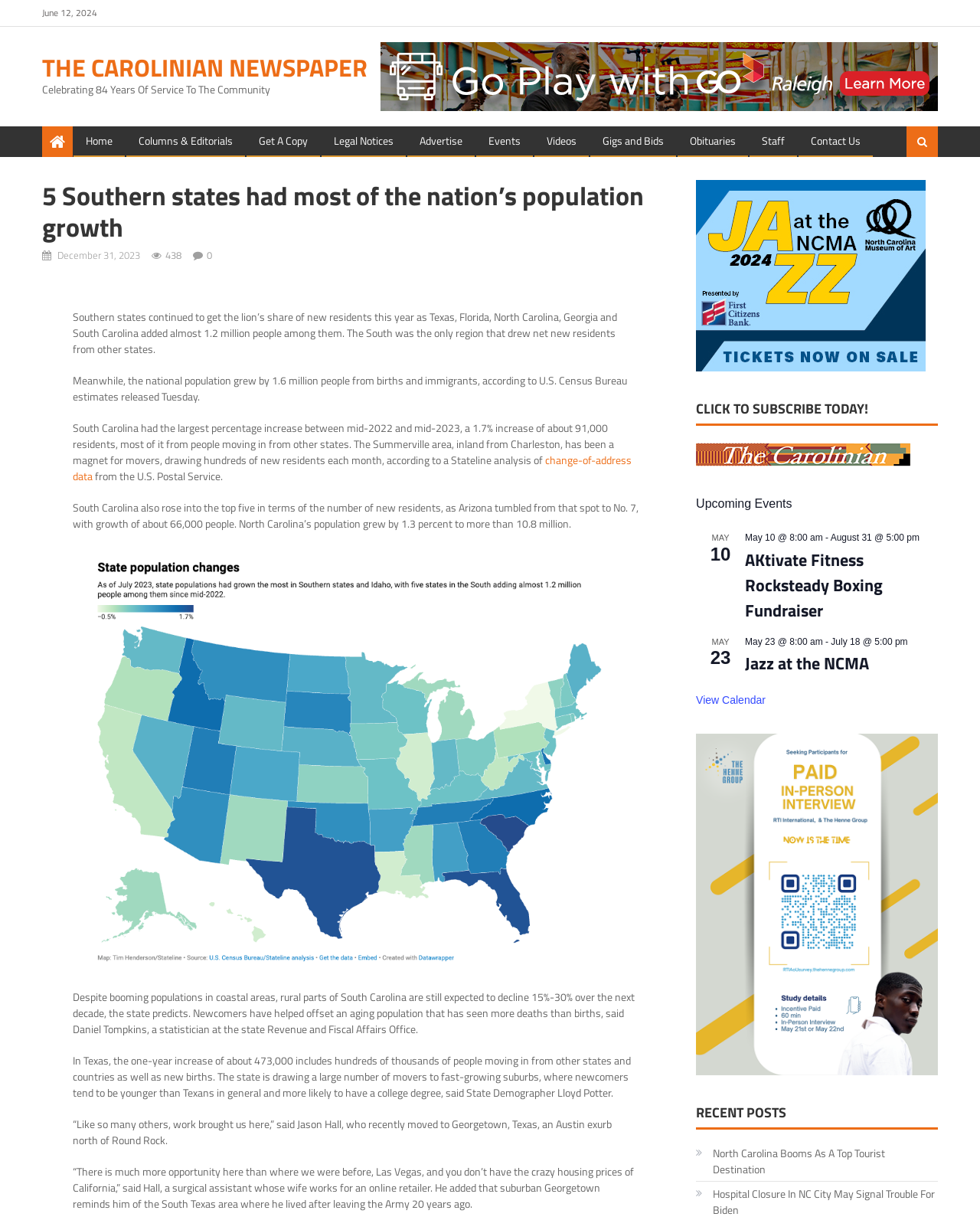How many people moved to Texas from other states and countries?
Please provide a full and detailed response to the question.

The article states that the one-year increase of about 473,000 in Texas includes hundreds of thousands of people moving in from other states and countries as well as new births.